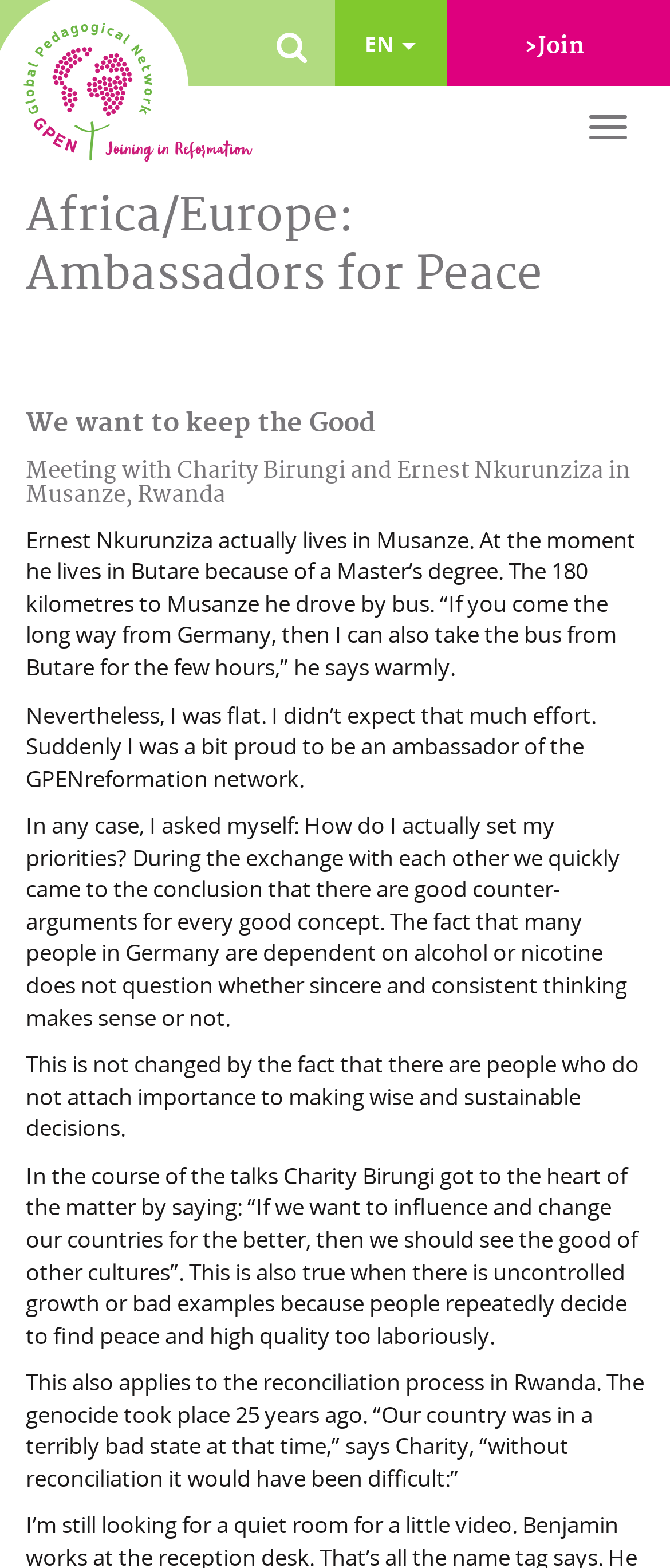Use a single word or phrase to answer this question: 
How long ago did the genocide take place in Rwanda?

25 years ago